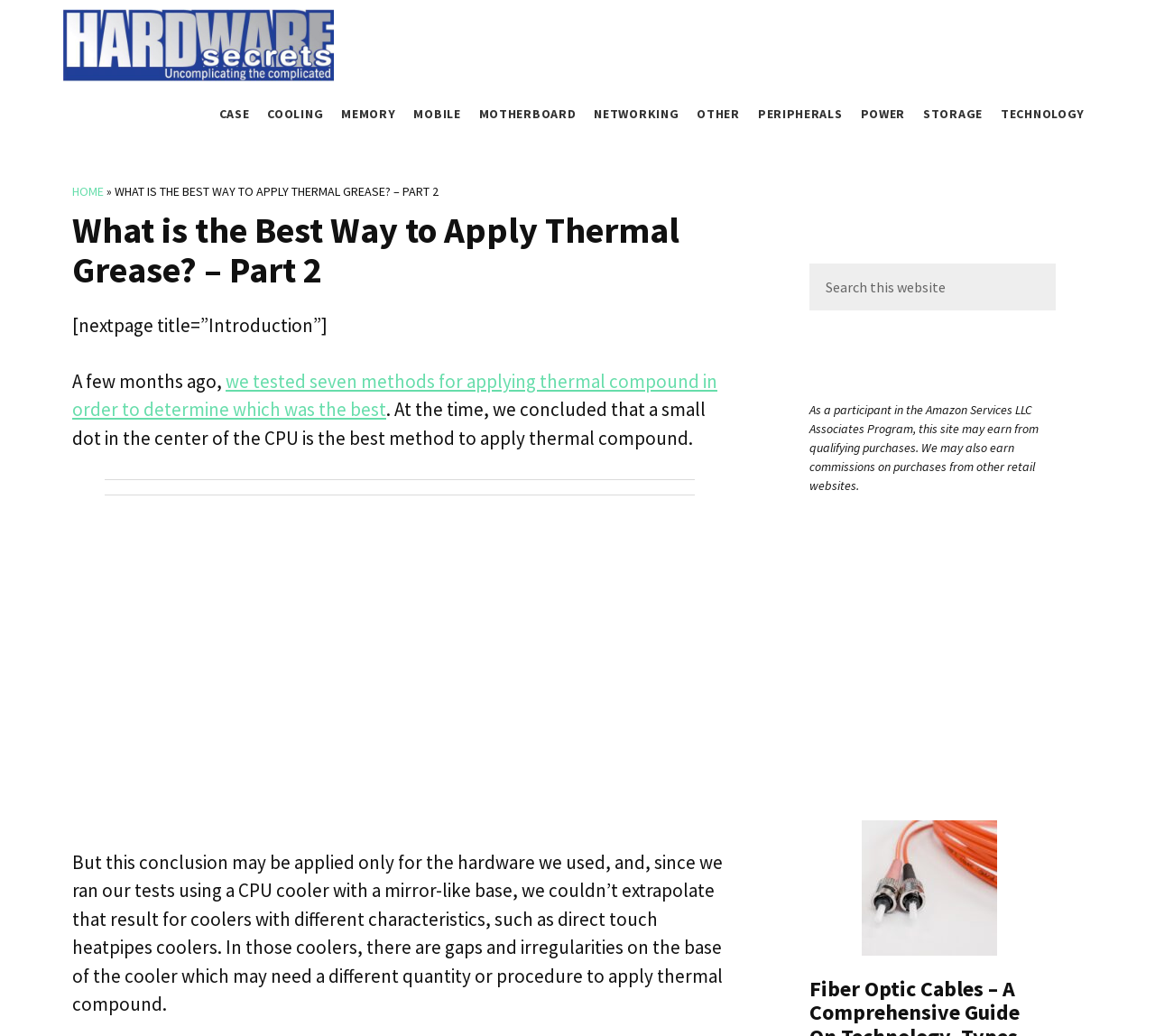What is the website's tagline?
Please use the image to deliver a detailed and complete answer.

The website's tagline is 'Uncomplicating the complicated', which is located below the website's logo and can be found by examining the StaticText element with the text 'Uncomplicating the complicated'.